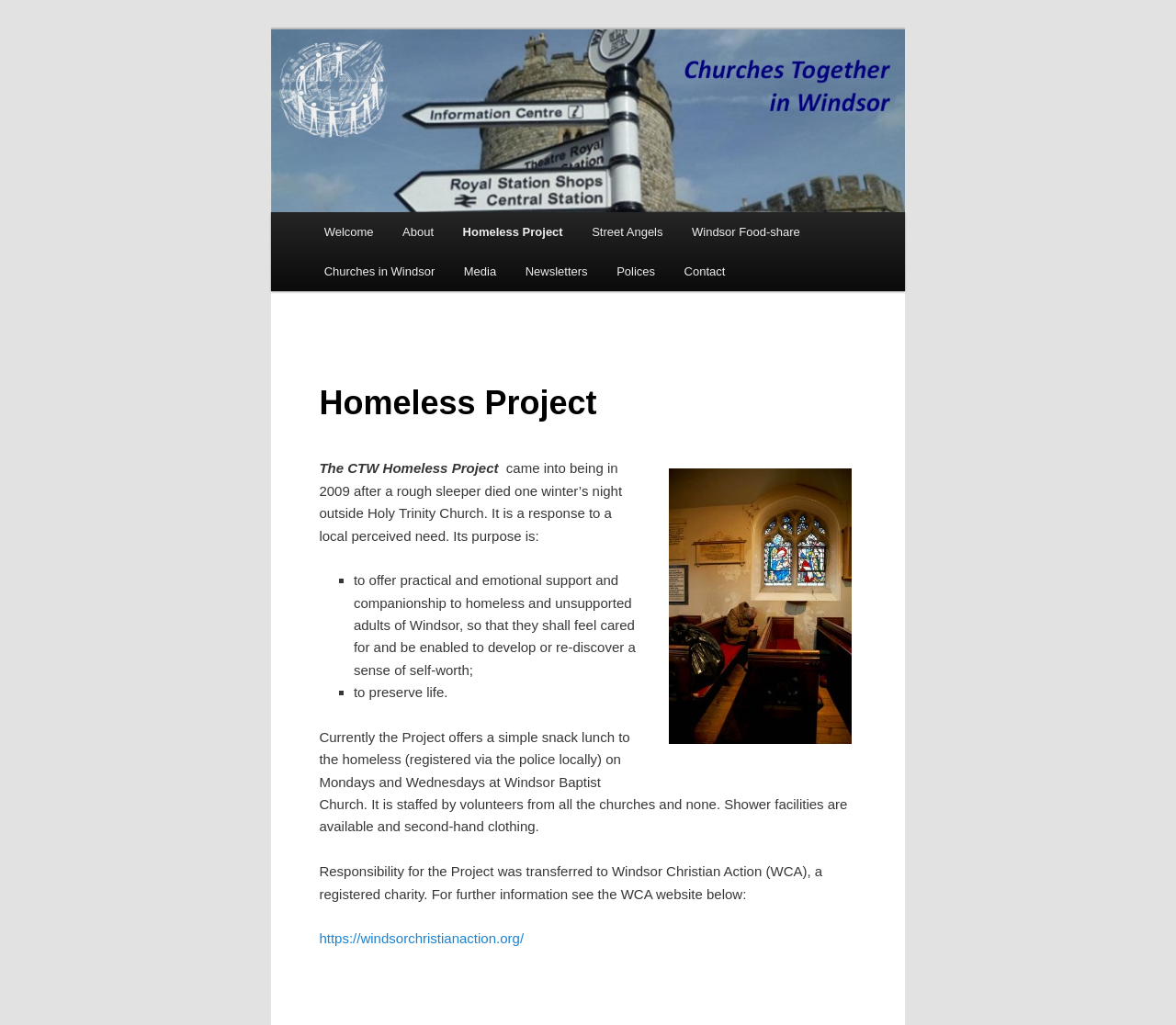Determine the bounding box coordinates of the element's region needed to click to follow the instruction: "Visit the 'About' page". Provide these coordinates as four float numbers between 0 and 1, formatted as [left, top, right, bottom].

[0.33, 0.207, 0.381, 0.246]